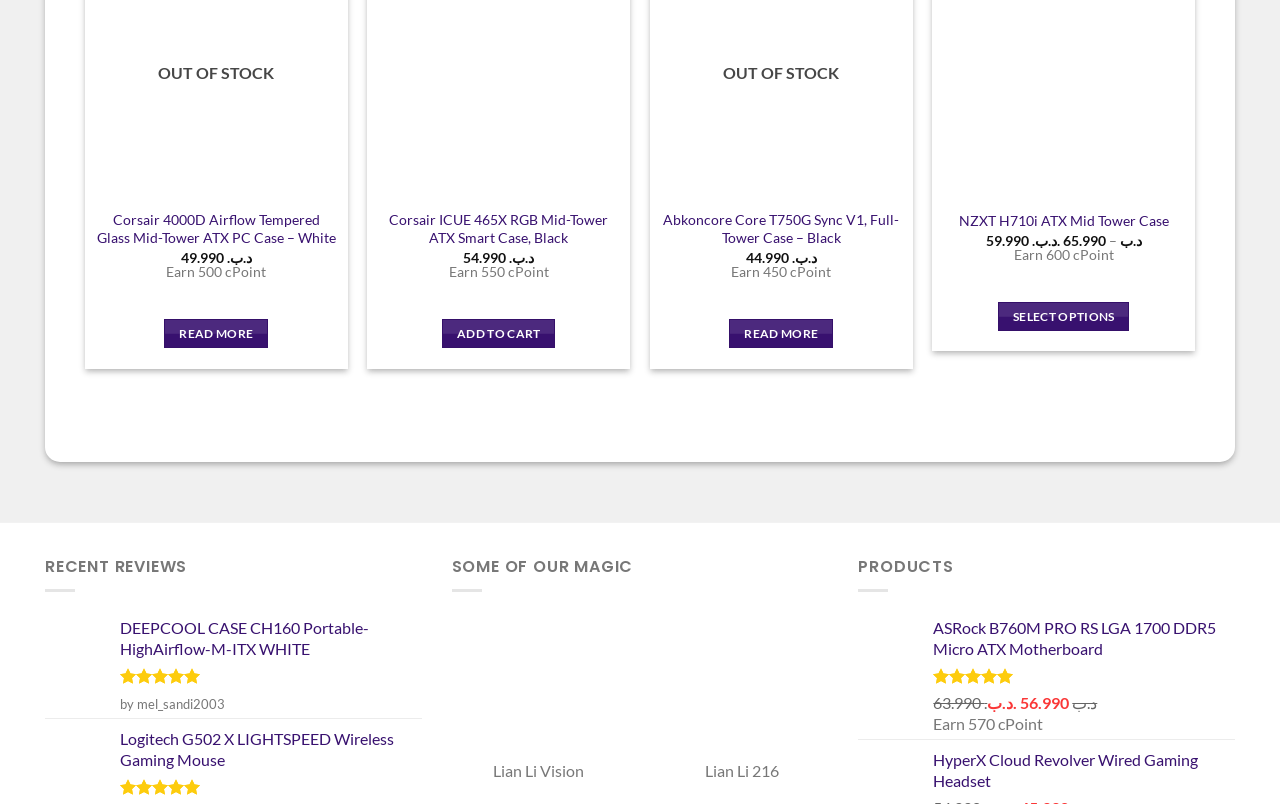Given the following UI element description: "DEEPCOOL CASE CH160 Portable-HighAirflow-M-ITX WHITE", find the bounding box coordinates in the webpage screenshot.

[0.094, 0.769, 0.329, 0.821]